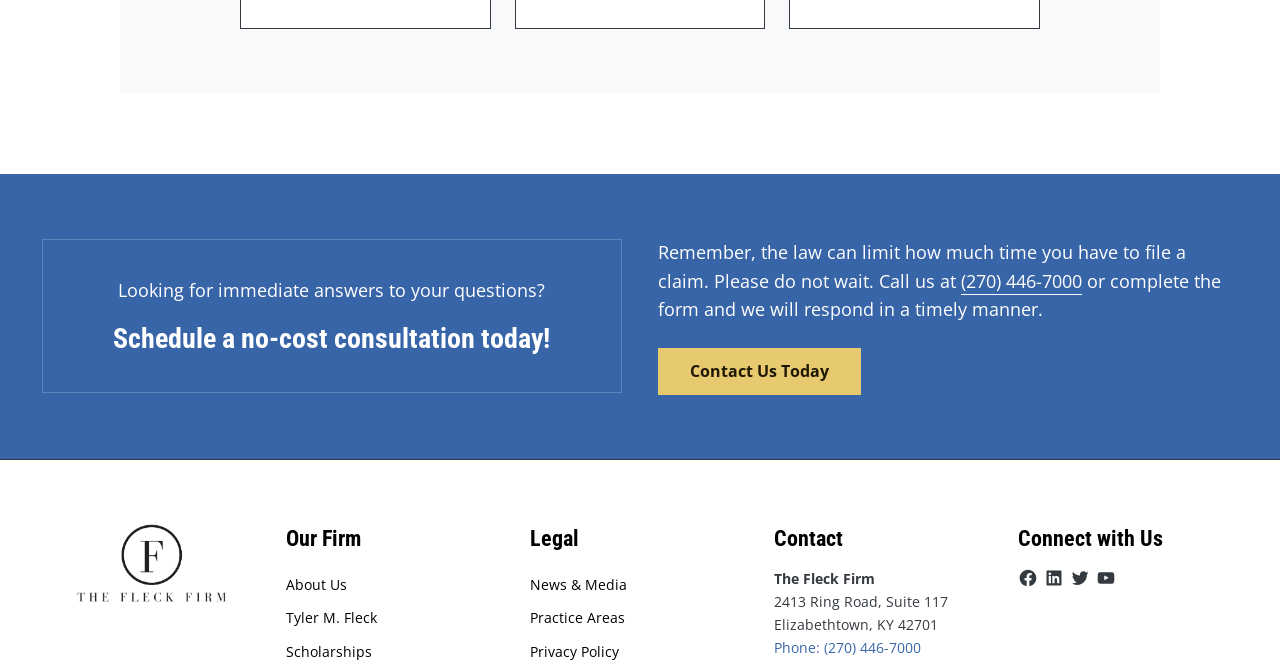Pinpoint the bounding box coordinates of the clickable element to carry out the following instruction: "Contact us today."

[0.514, 0.524, 0.673, 0.594]